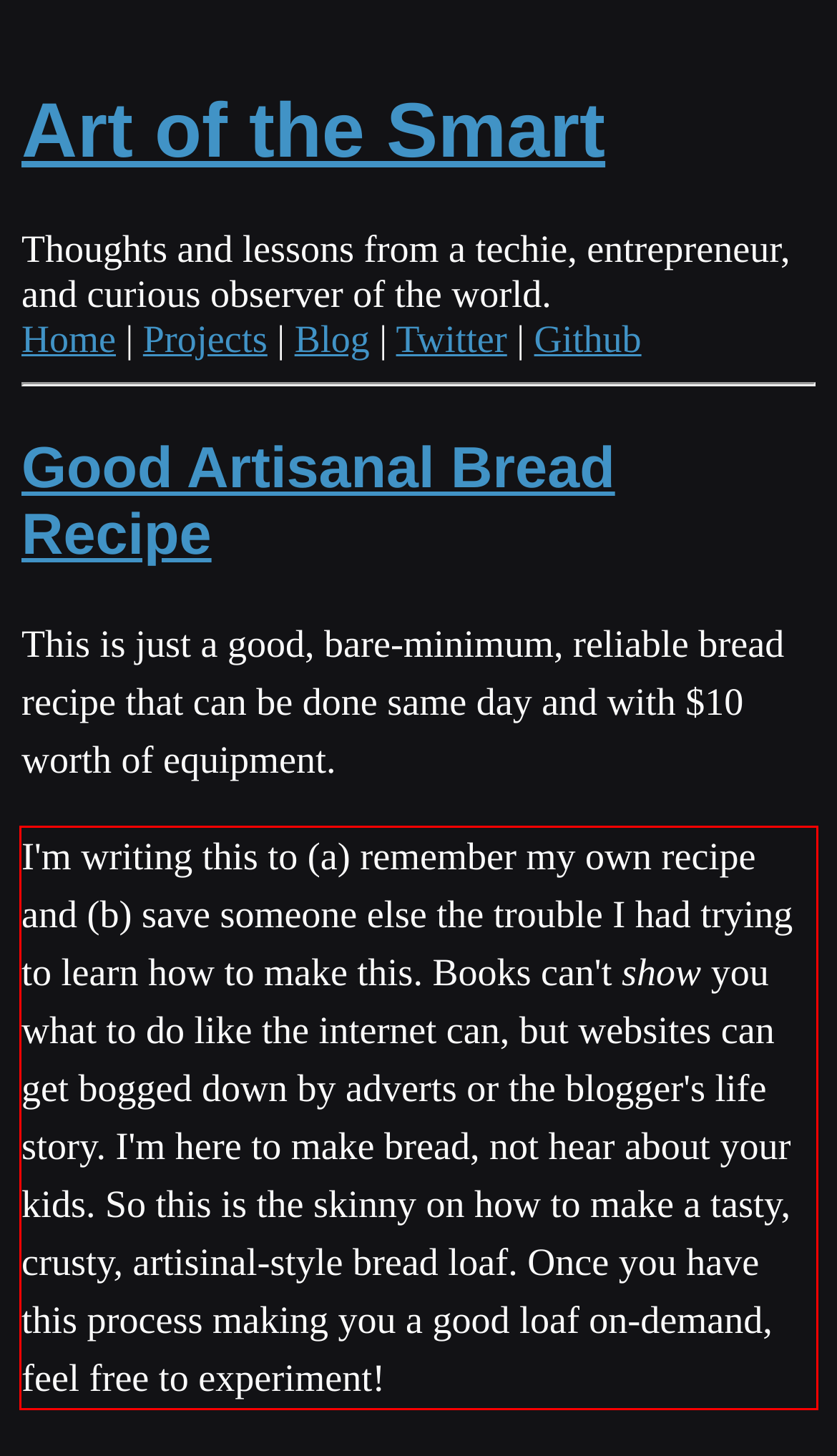By examining the provided screenshot of a webpage, recognize the text within the red bounding box and generate its text content.

I'm writing this to (a) remember my own recipe and (b) save someone else the trouble I had trying to learn how to make this. Books can't show you what to do like the internet can, but websites can get bogged down by adverts or the blogger's life story. I'm here to make bread, not hear about your kids. So this is the skinny on how to make a tasty, crusty, artisinal-style bread loaf. Once you have this process making you a good loaf on-demand, feel free to experiment!